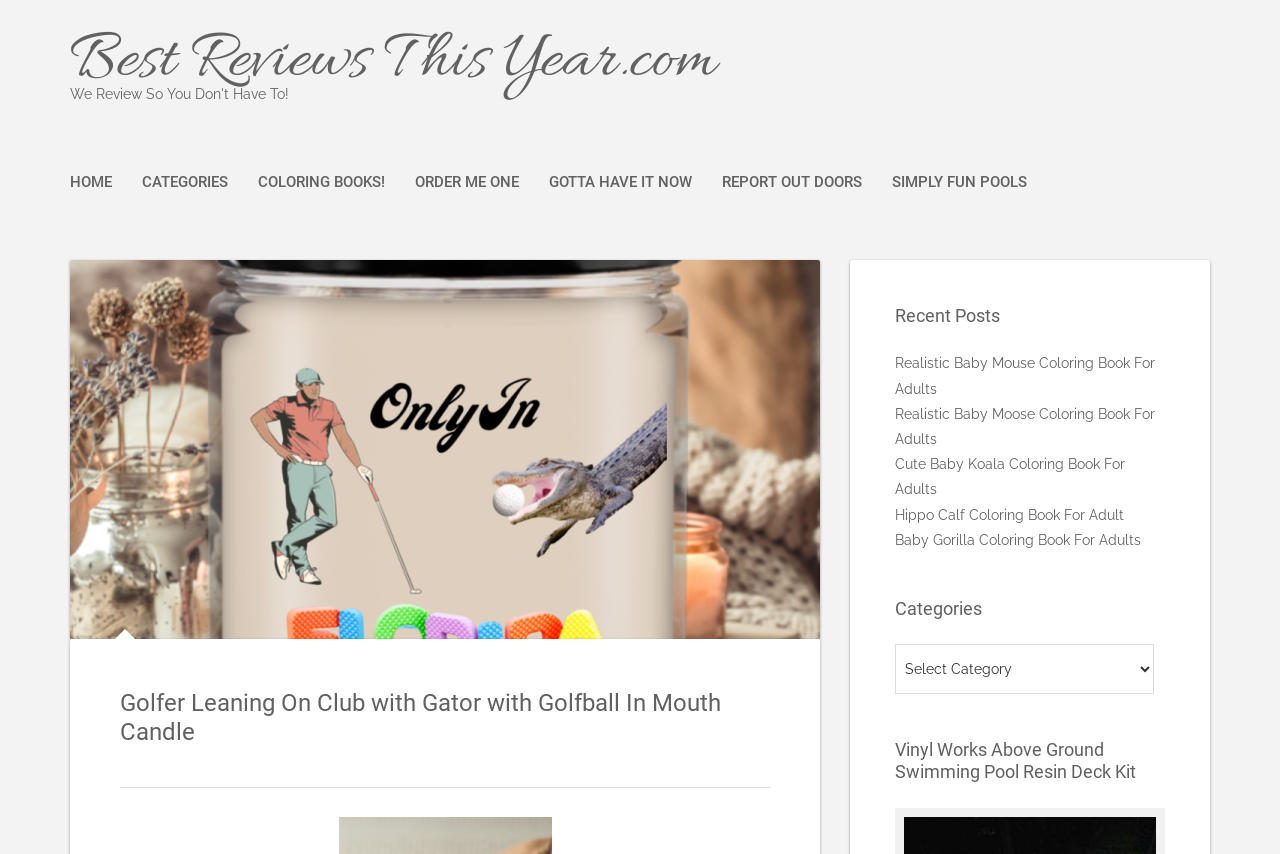What is the category of the 'Realistic Baby Mouse Coloring Book For Adults' link?
Using the image as a reference, give an elaborate response to the question.

The 'Realistic Baby Mouse Coloring Book For Adults' link is located under the 'Categories' heading, which suggests that it belongs to a category of coloring books.